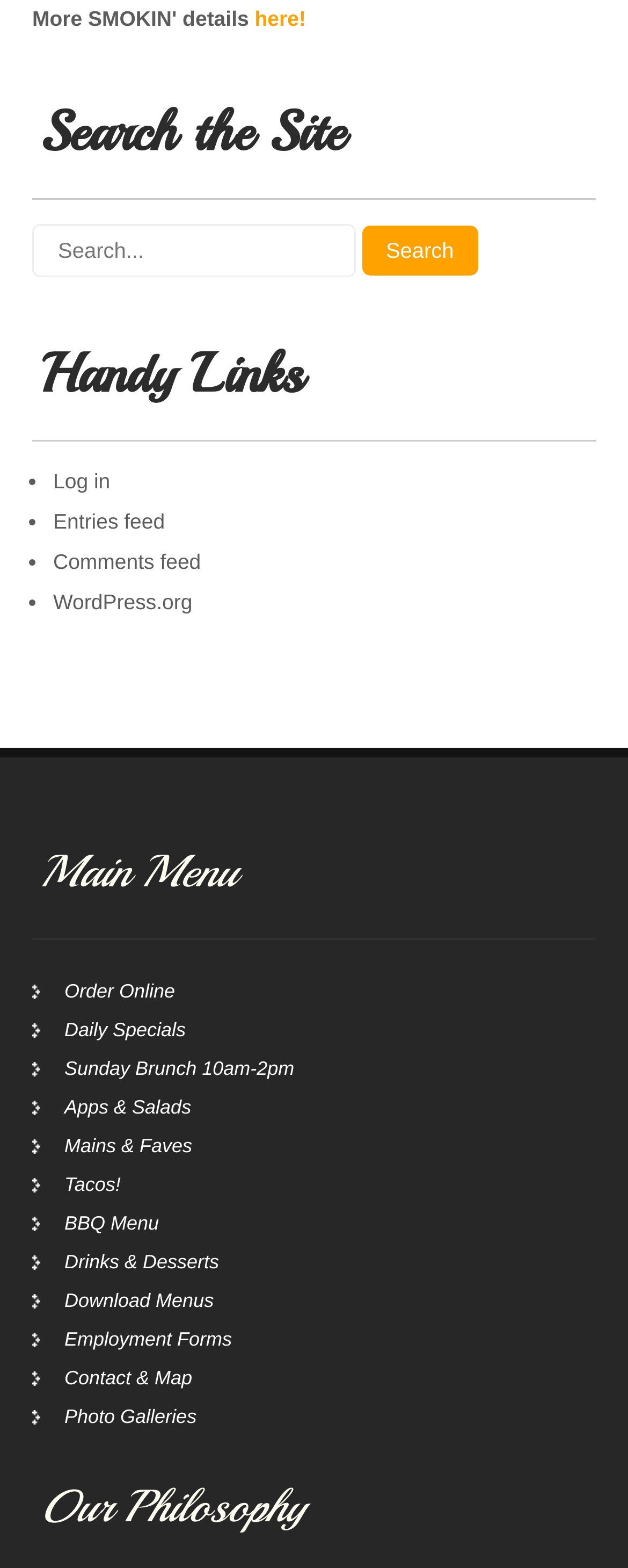Can you find the bounding box coordinates of the area I should click to execute the following instruction: "Contact & Map"?

[0.051, 0.872, 0.306, 0.886]